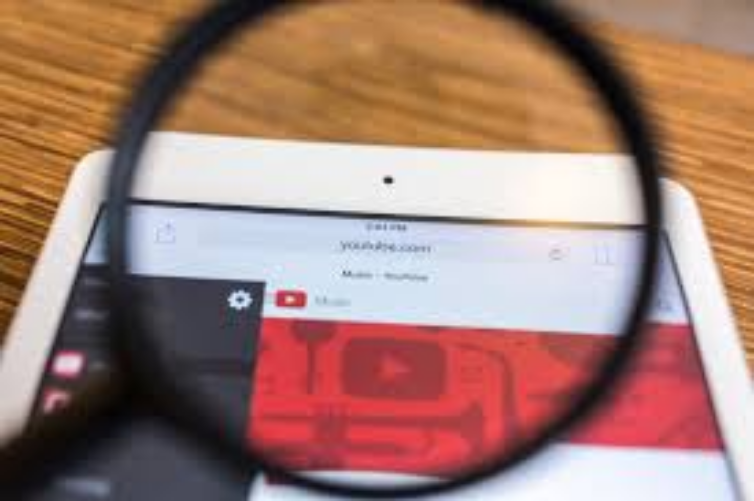Review the image closely and give a comprehensive answer to the question: What is the purpose of the magnifying glass in the image?

The magnifying glass is positioned over the URL 'youtube.com' at the top of the tablet screen, suggesting that its purpose is to draw attention to or highlight the URL, possibly to emphasize its importance in the context of the article.